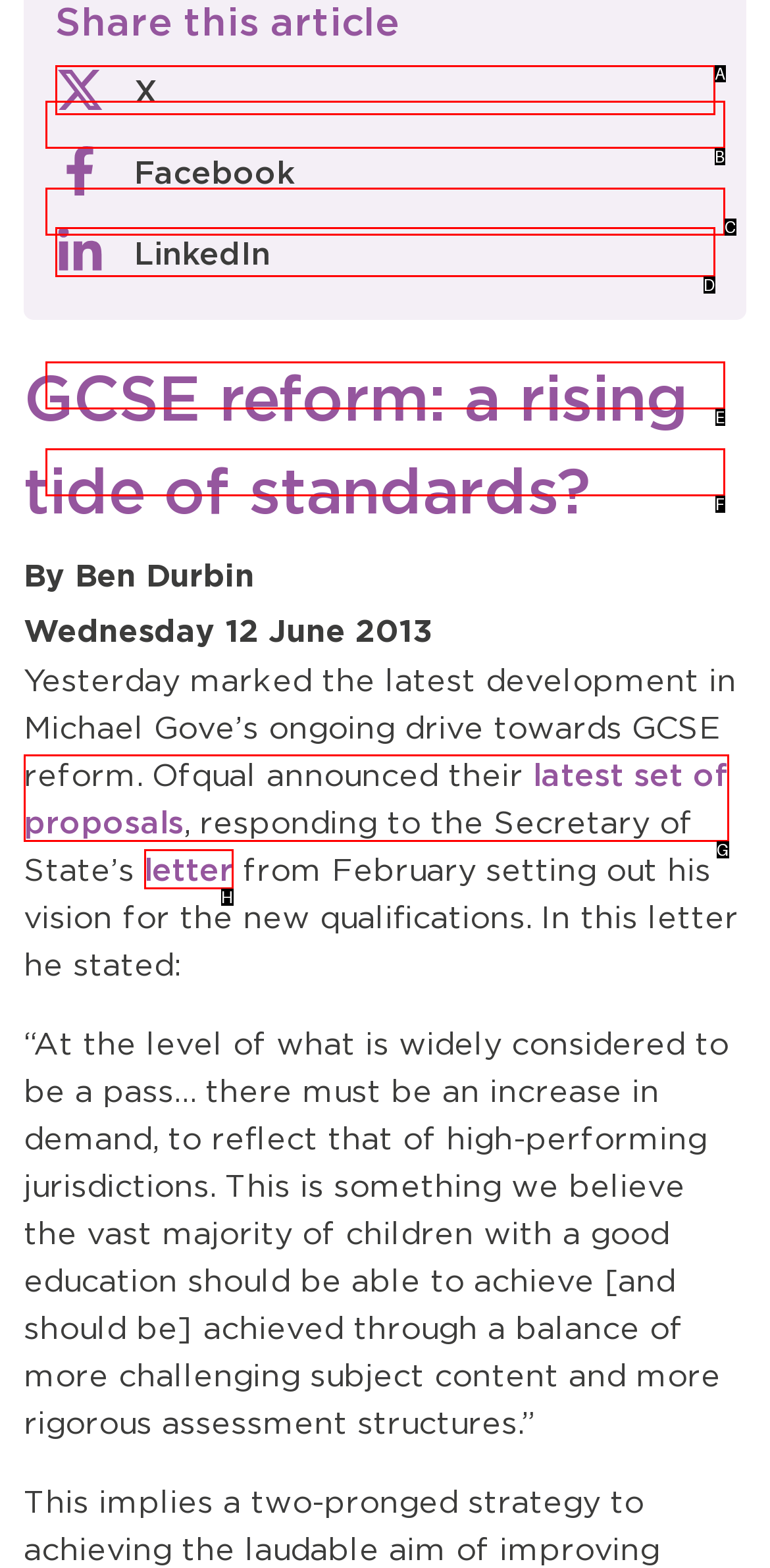Identify the letter that best matches this UI element description: Newsletters
Answer with the letter from the given options.

F